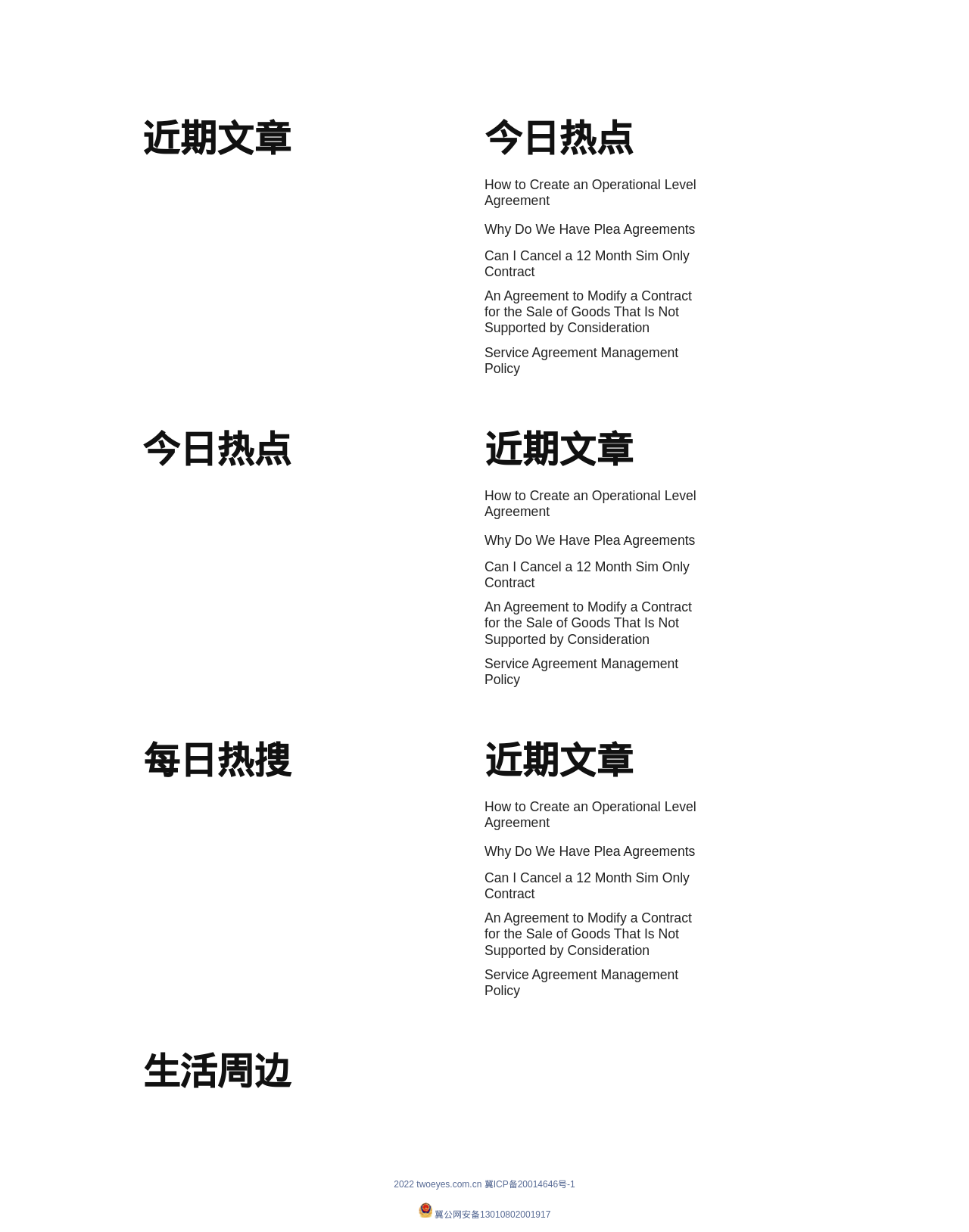How many links are there under '今日热点'?
Answer with a single word or phrase by referring to the visual content.

5